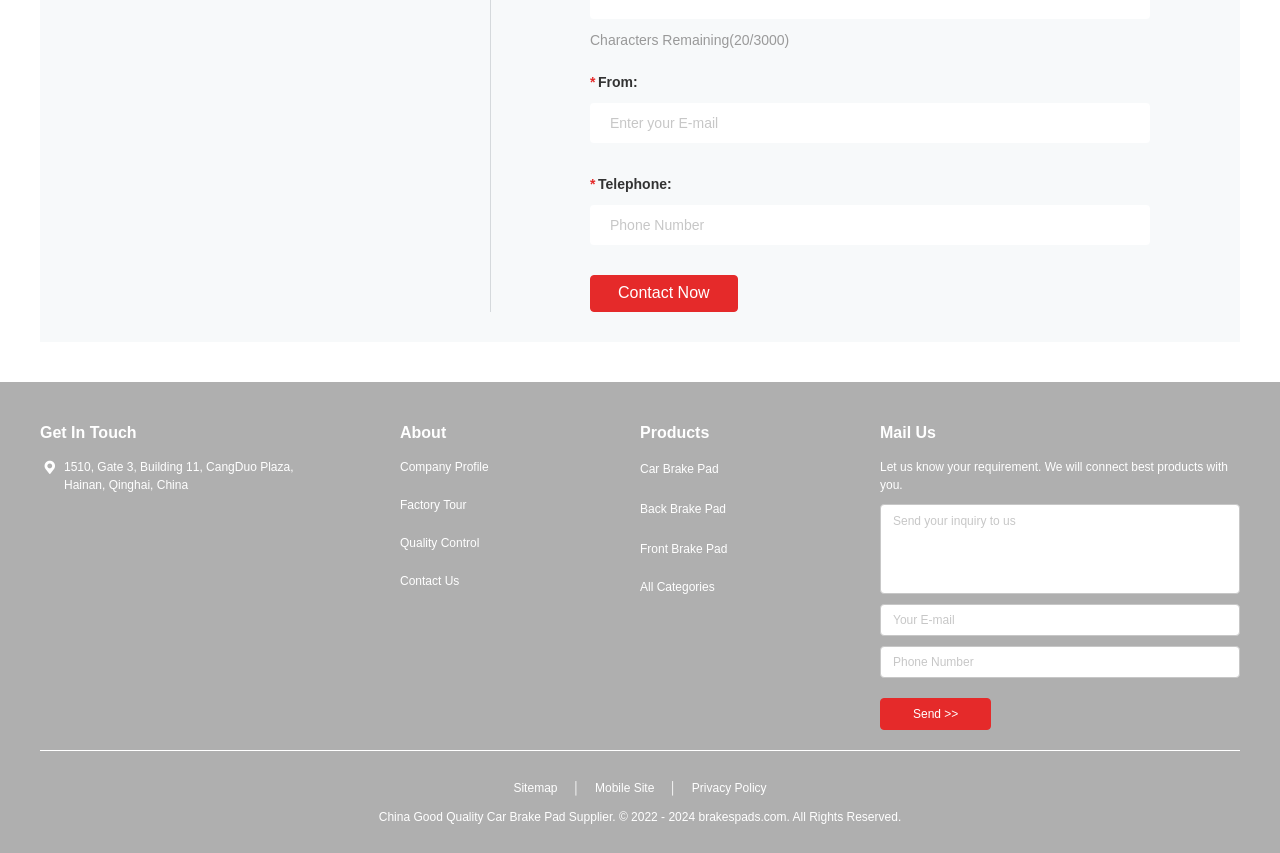Determine the bounding box coordinates for the UI element described. Format the coordinates as (top-left x, top-left y, bottom-right x, bottom-right y) and ensure all values are between 0 and 1. Element description: parent_node: Share

None